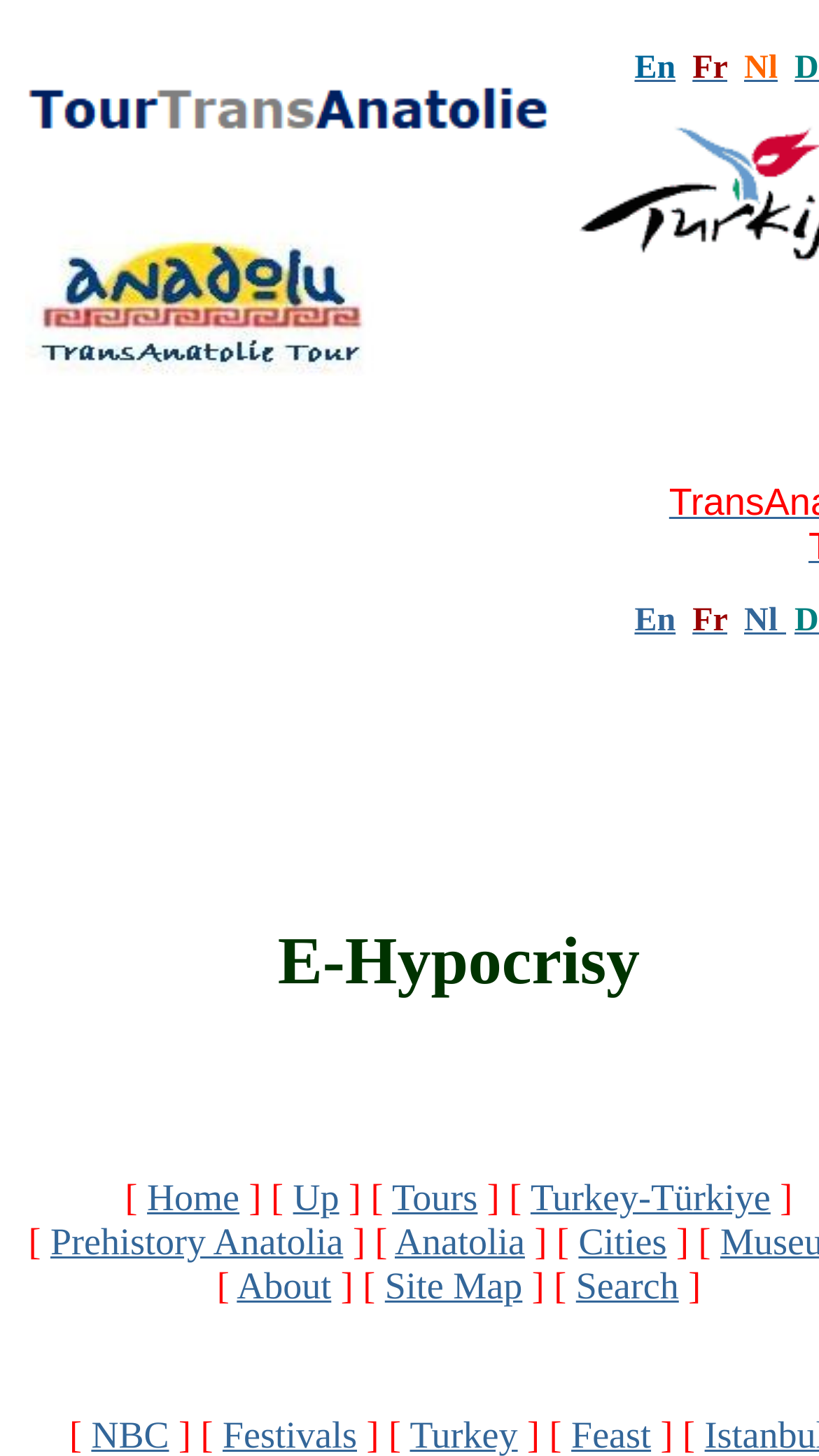Please give a succinct answer to the question in one word or phrase:
How many languages are available on this website?

3